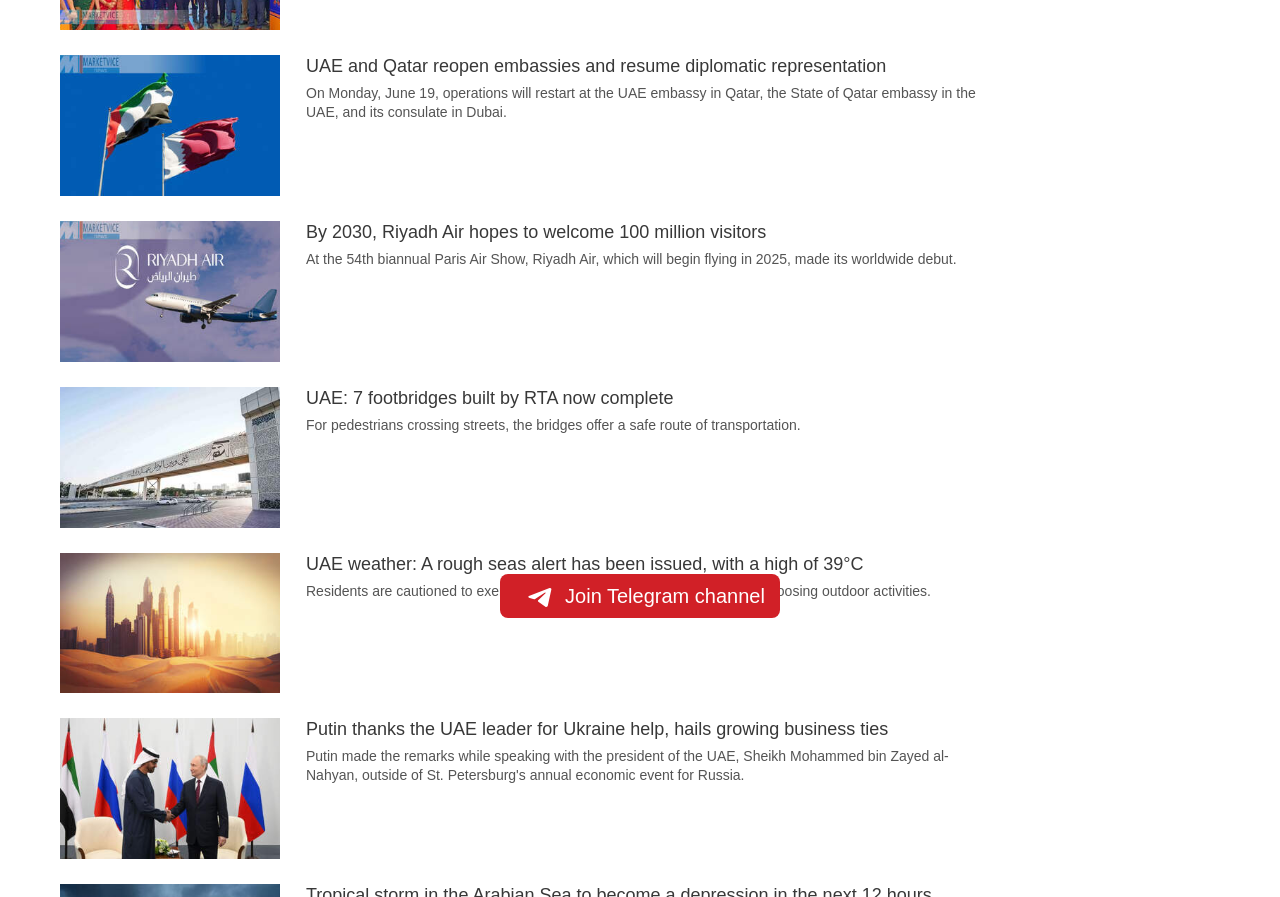Calculate the bounding box coordinates of the UI element given the description: "Join Telegram channel".

[0.391, 0.64, 0.609, 0.689]